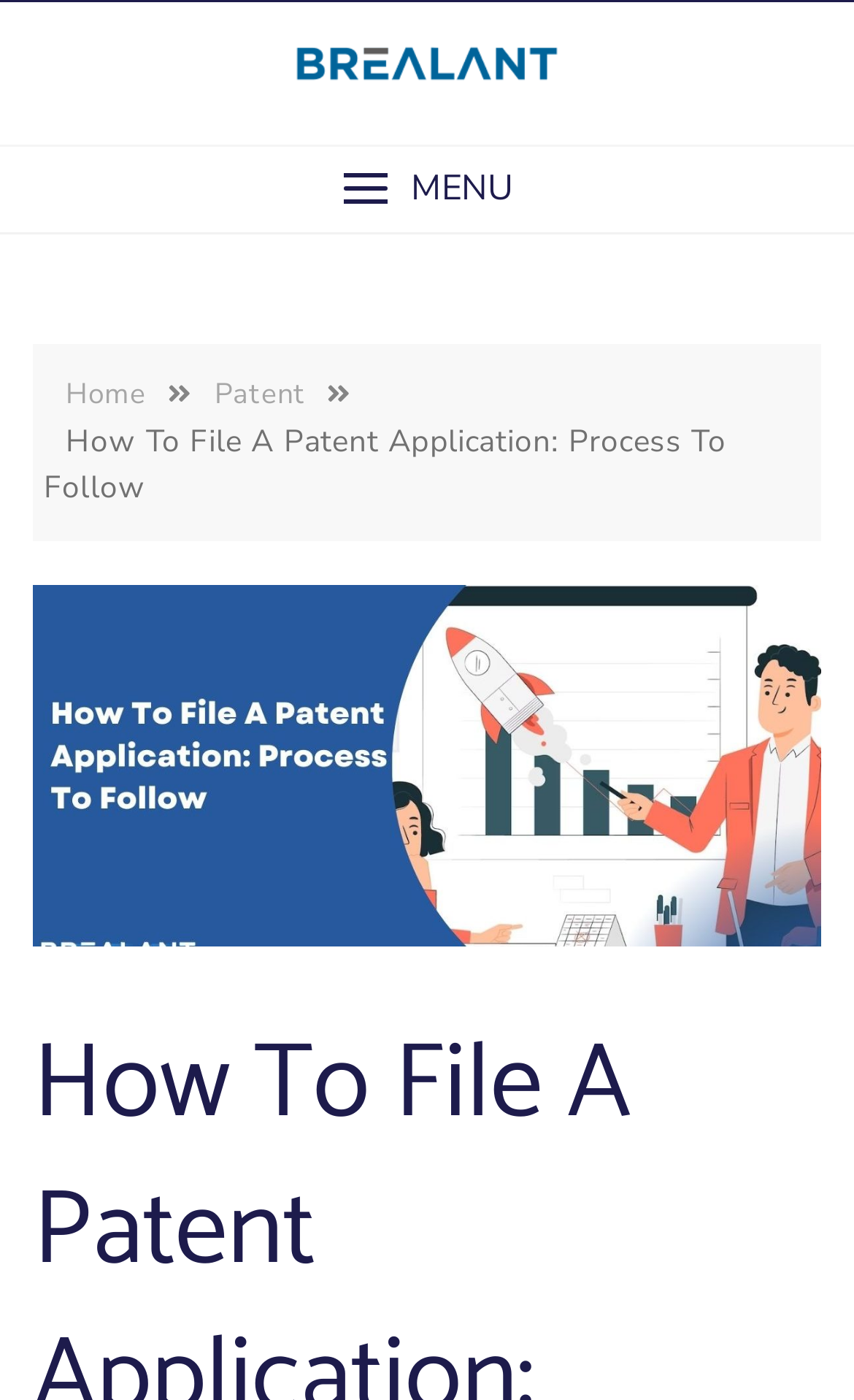Given the element description: "Home", predict the bounding box coordinates of this UI element. The coordinates must be four float numbers between 0 and 1, given as [left, top, right, bottom].

[0.051, 0.268, 0.226, 0.296]